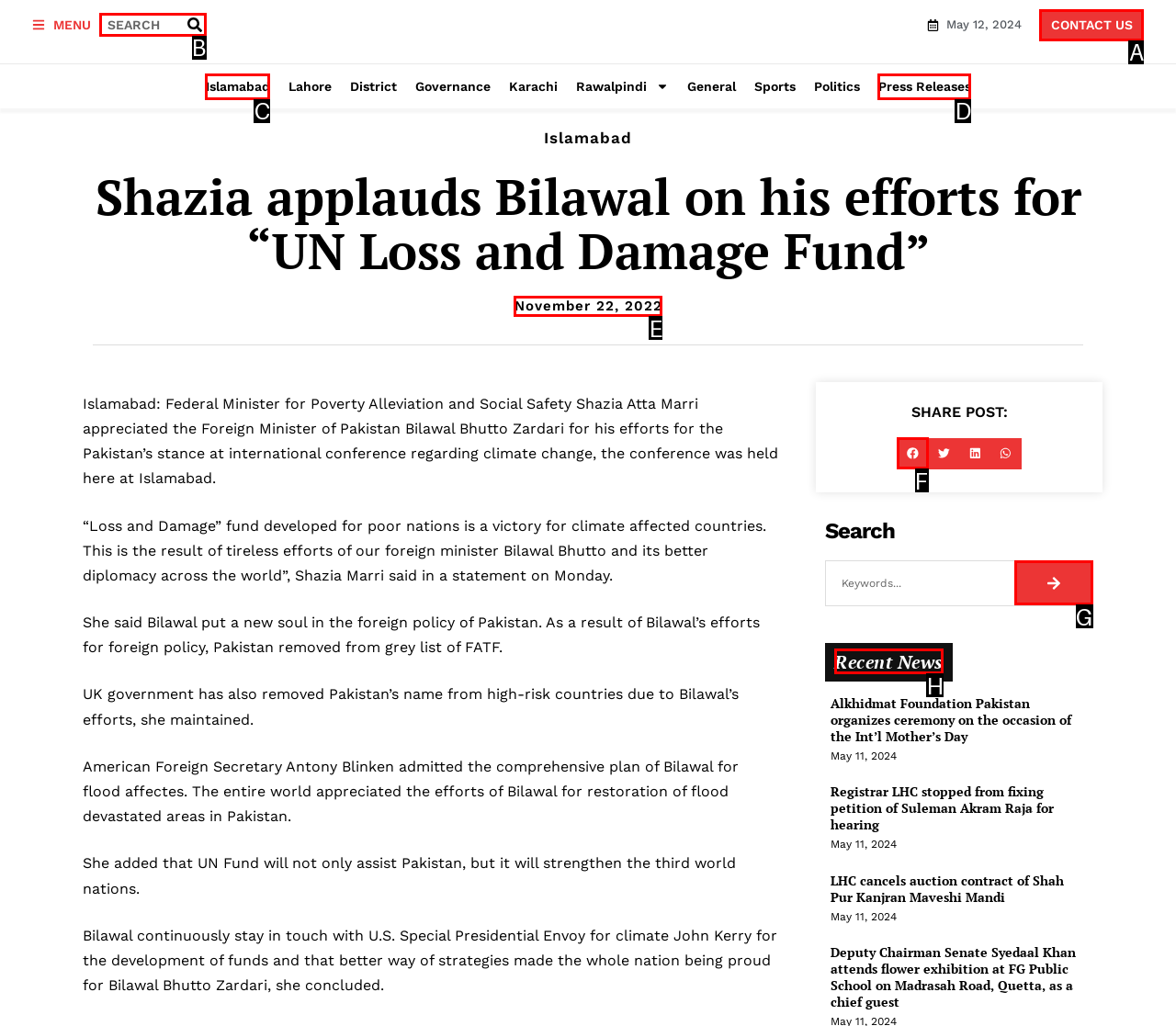From the options shown in the screenshot, tell me which lettered element I need to click to complete the task: Search for something.

B